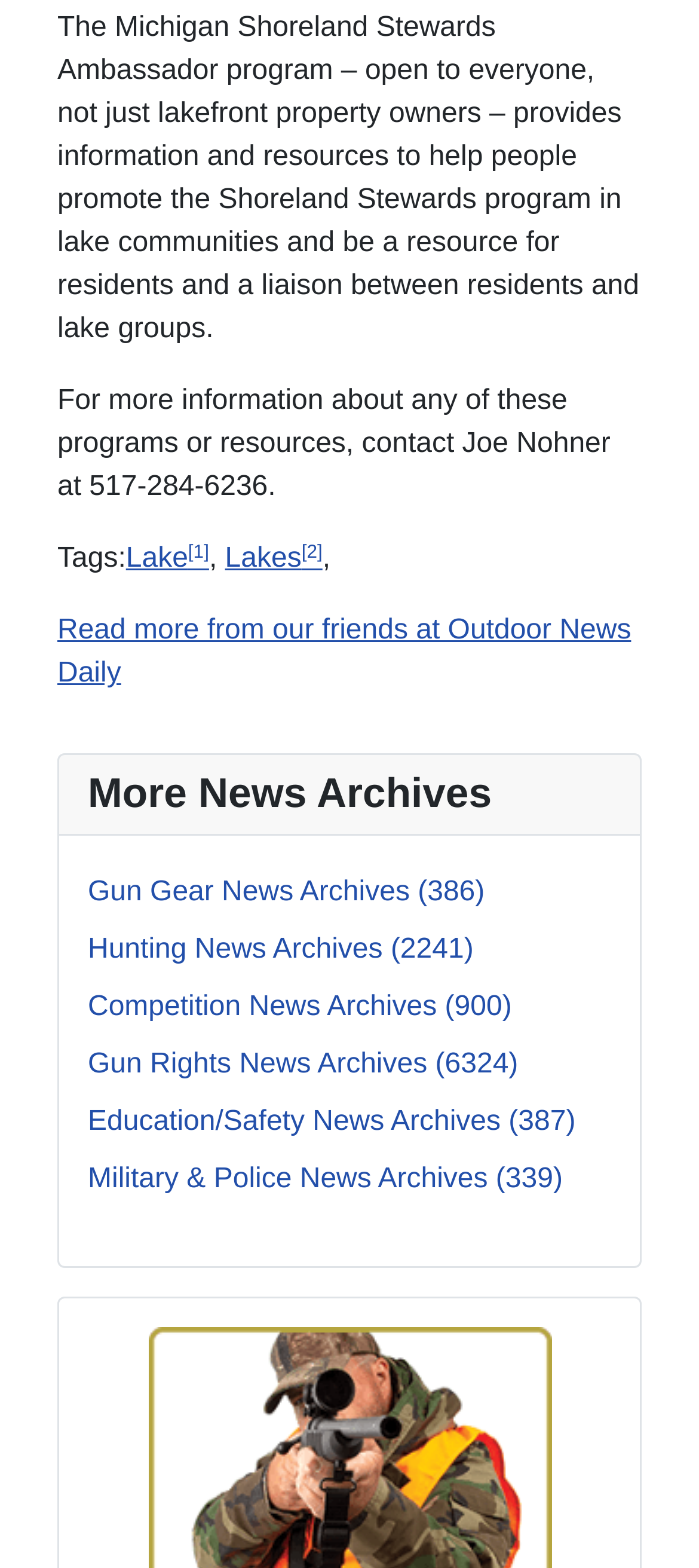Calculate the bounding box coordinates for the UI element based on the following description: "Hunting News Archives (2241)". Ensure the coordinates are four float numbers between 0 and 1, i.e., [left, top, right, bottom].

[0.126, 0.596, 0.677, 0.615]